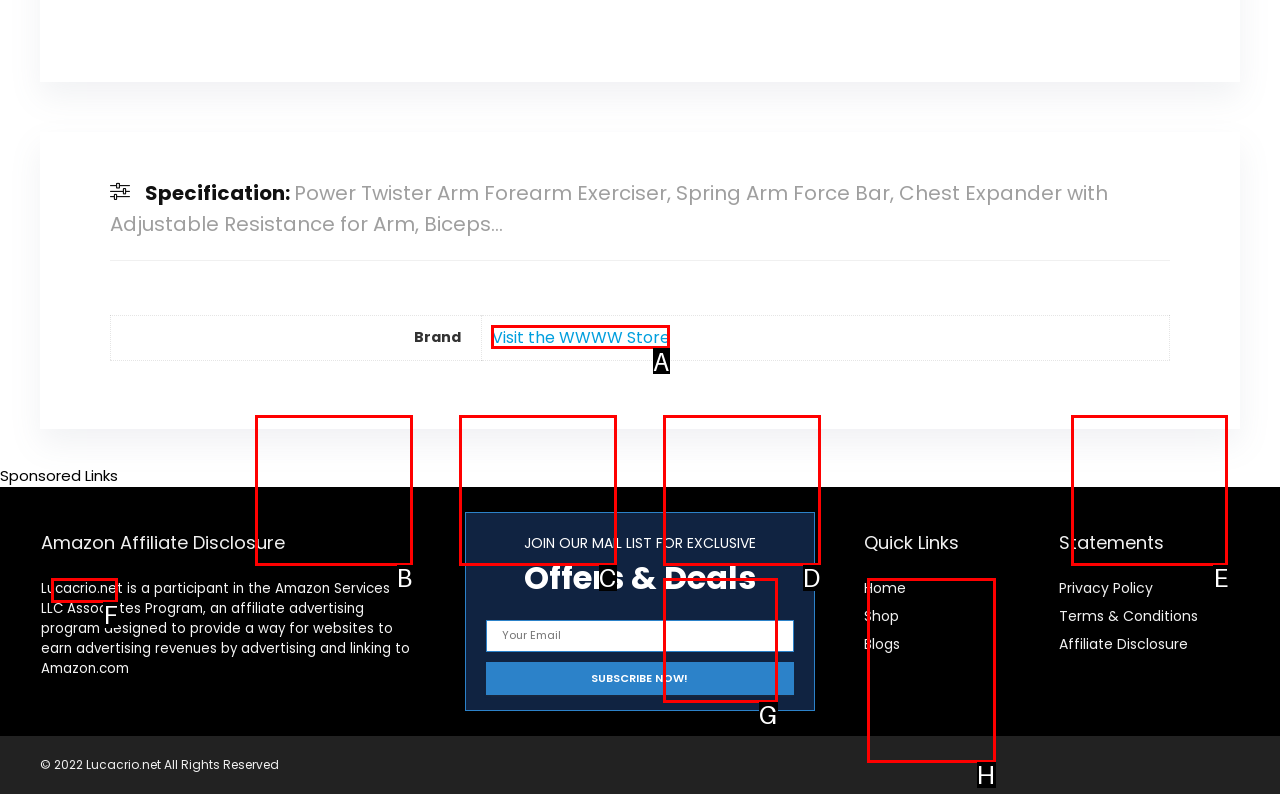Choose the letter of the UI element necessary for this task: Visit the WWWW Store
Answer with the correct letter.

A